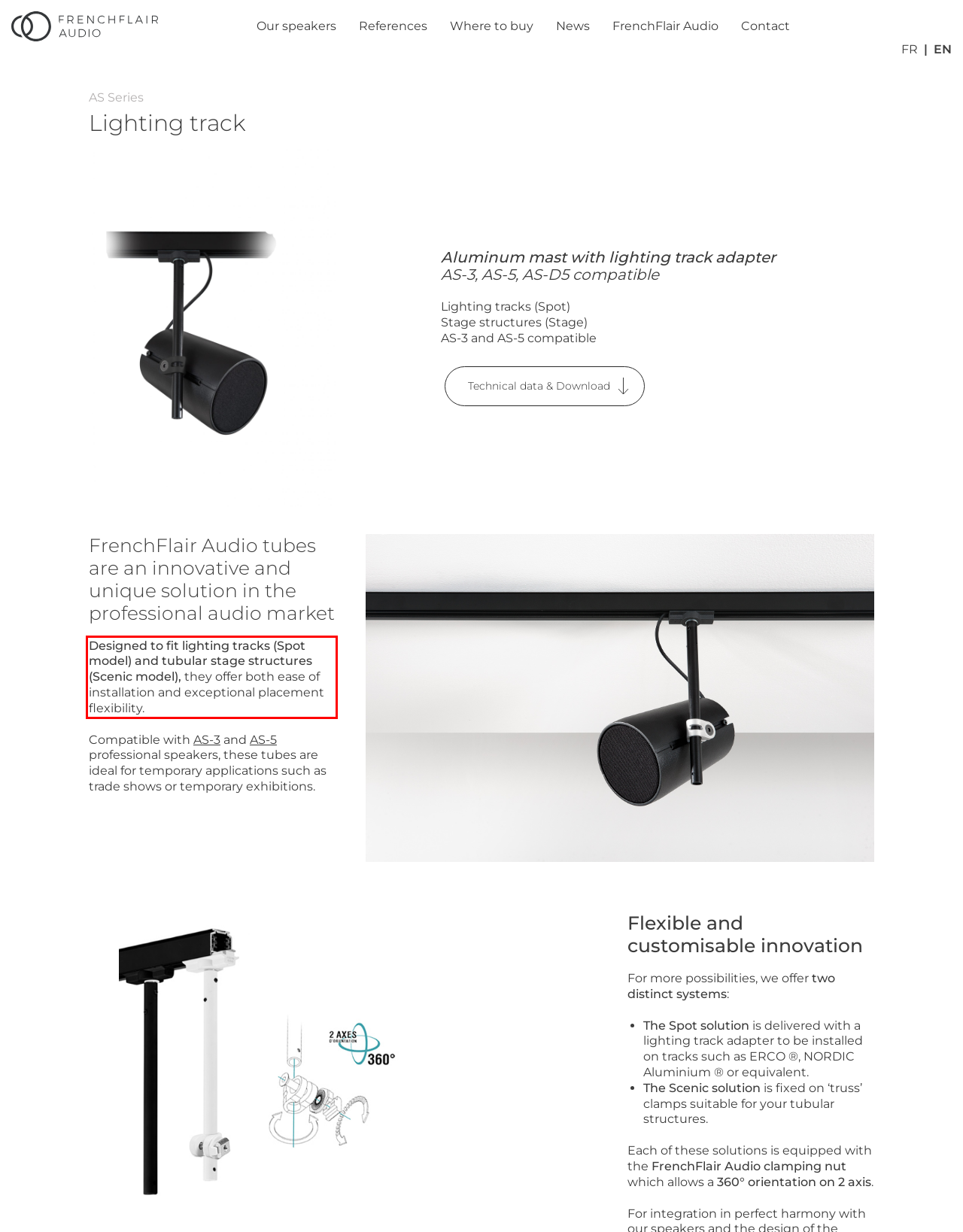From the provided screenshot, extract the text content that is enclosed within the red bounding box.

Designed to fit lighting tracks (Spot model) and tubular stage structures (Scenic model), they offer both ease of installation and exceptional placement flexibility.